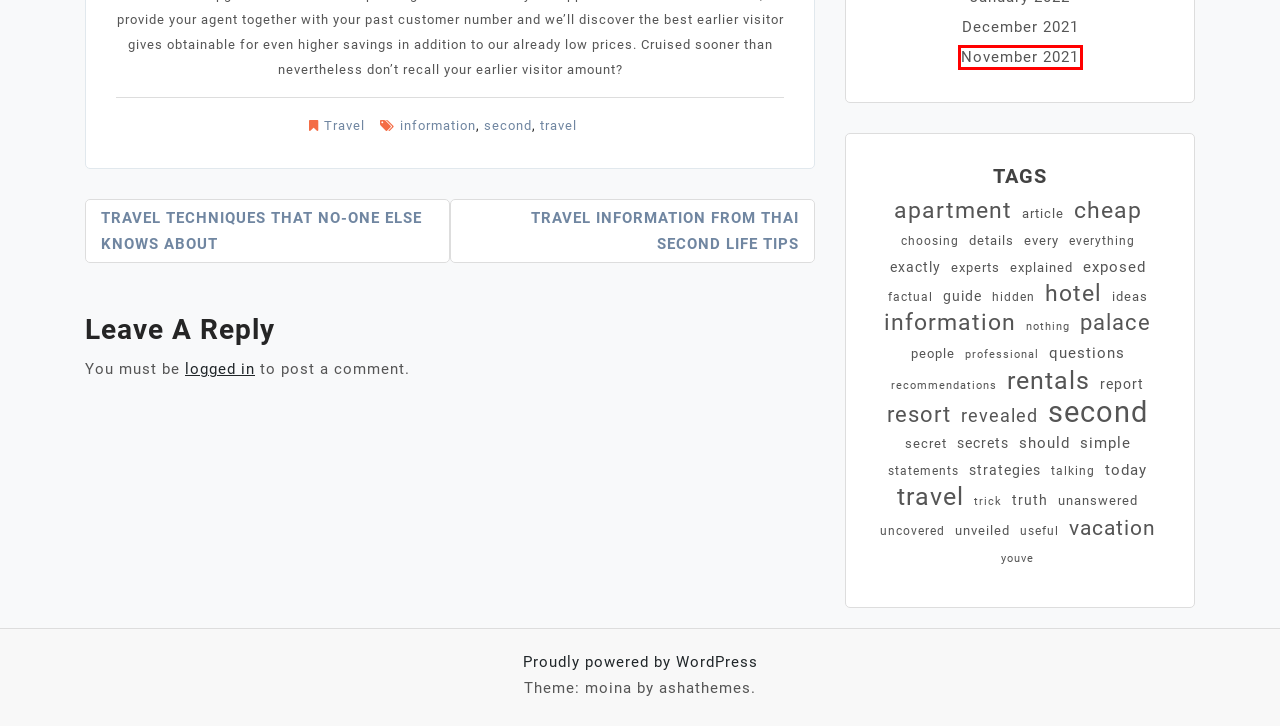You are provided with a screenshot of a webpage highlighting a UI element with a red bounding box. Choose the most suitable webpage description that matches the new page after clicking the element in the bounding box. Here are the candidates:
A. information – Thai Second Life
B. exactly – Thai Second Life
C. truth – Thai Second Life
D. November 2021 – Thai Second Life
E. nothing – Thai Second Life
F. people – Thai Second Life
G. talking – Thai Second Life
H. experts – Thai Second Life

D